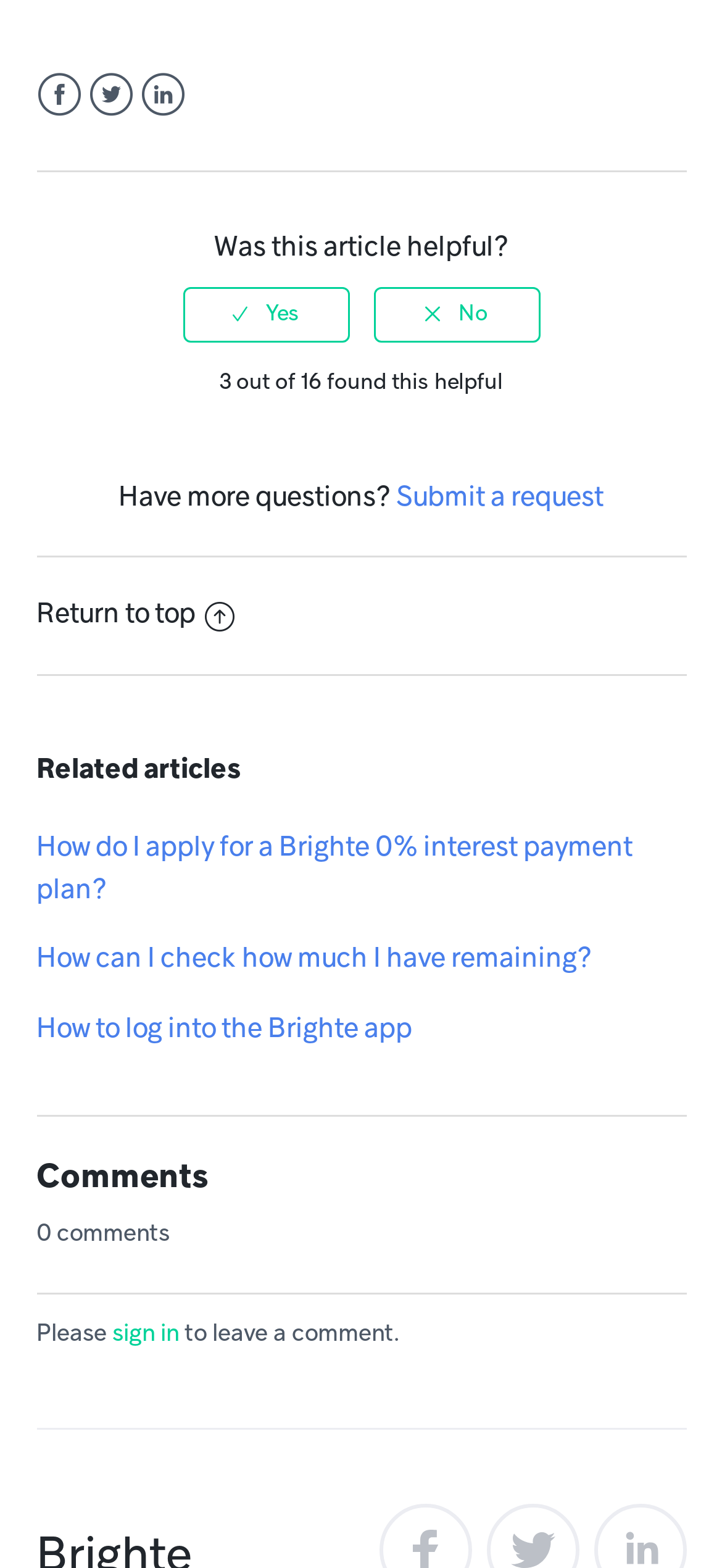Find the bounding box coordinates for the element that must be clicked to complete the instruction: "Click on Facebook". The coordinates should be four float numbers between 0 and 1, indicated as [left, top, right, bottom].

[0.05, 0.046, 0.114, 0.076]